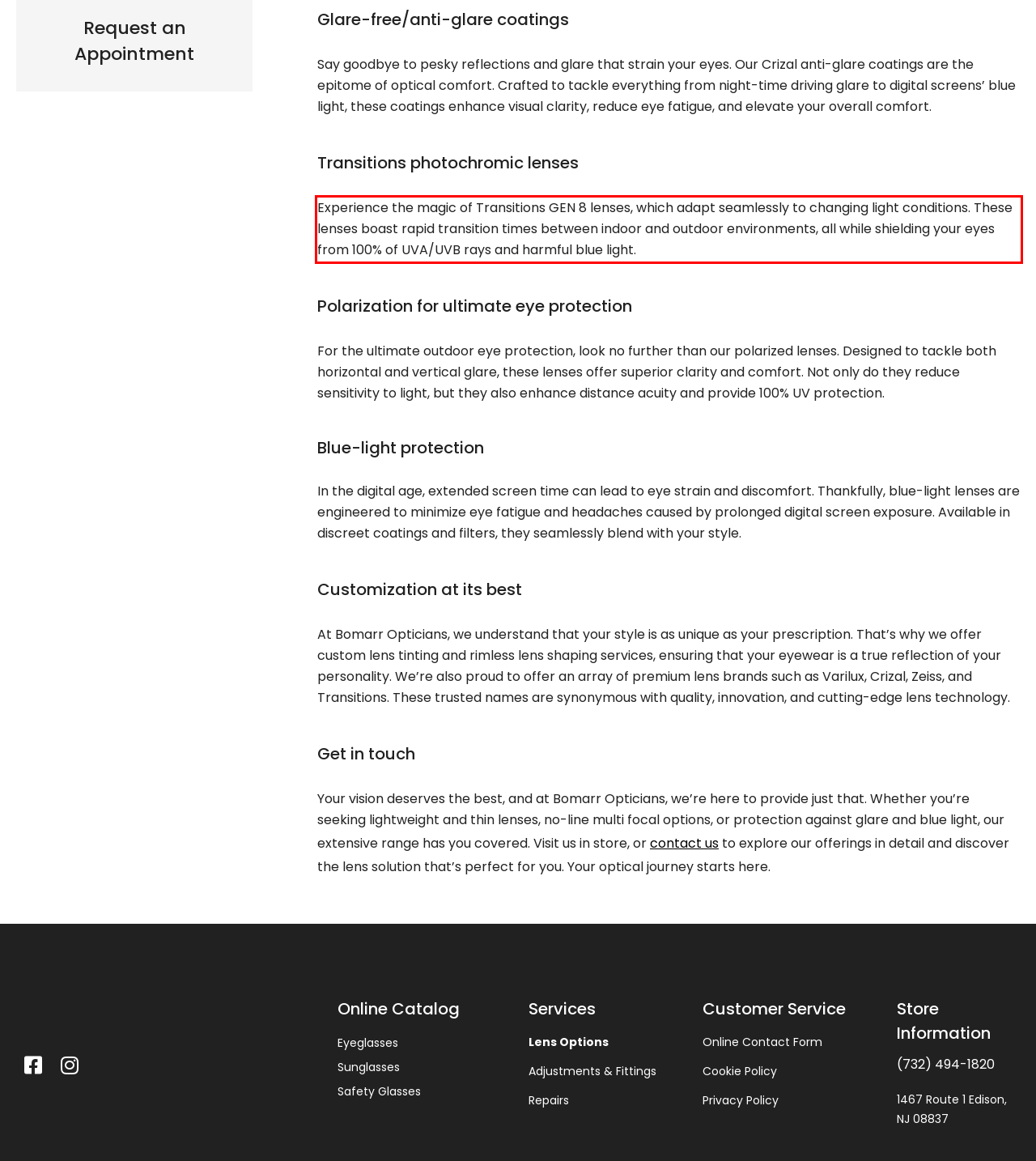Analyze the screenshot of the webpage that features a red bounding box and recognize the text content enclosed within this red bounding box.

Experience the magic of Transitions GEN 8 lenses, which adapt seamlessly to changing light conditions. These lenses boast rapid transition times between indoor and outdoor environments, all while shielding your eyes from 100% of UVA/UVB rays and harmful blue light.